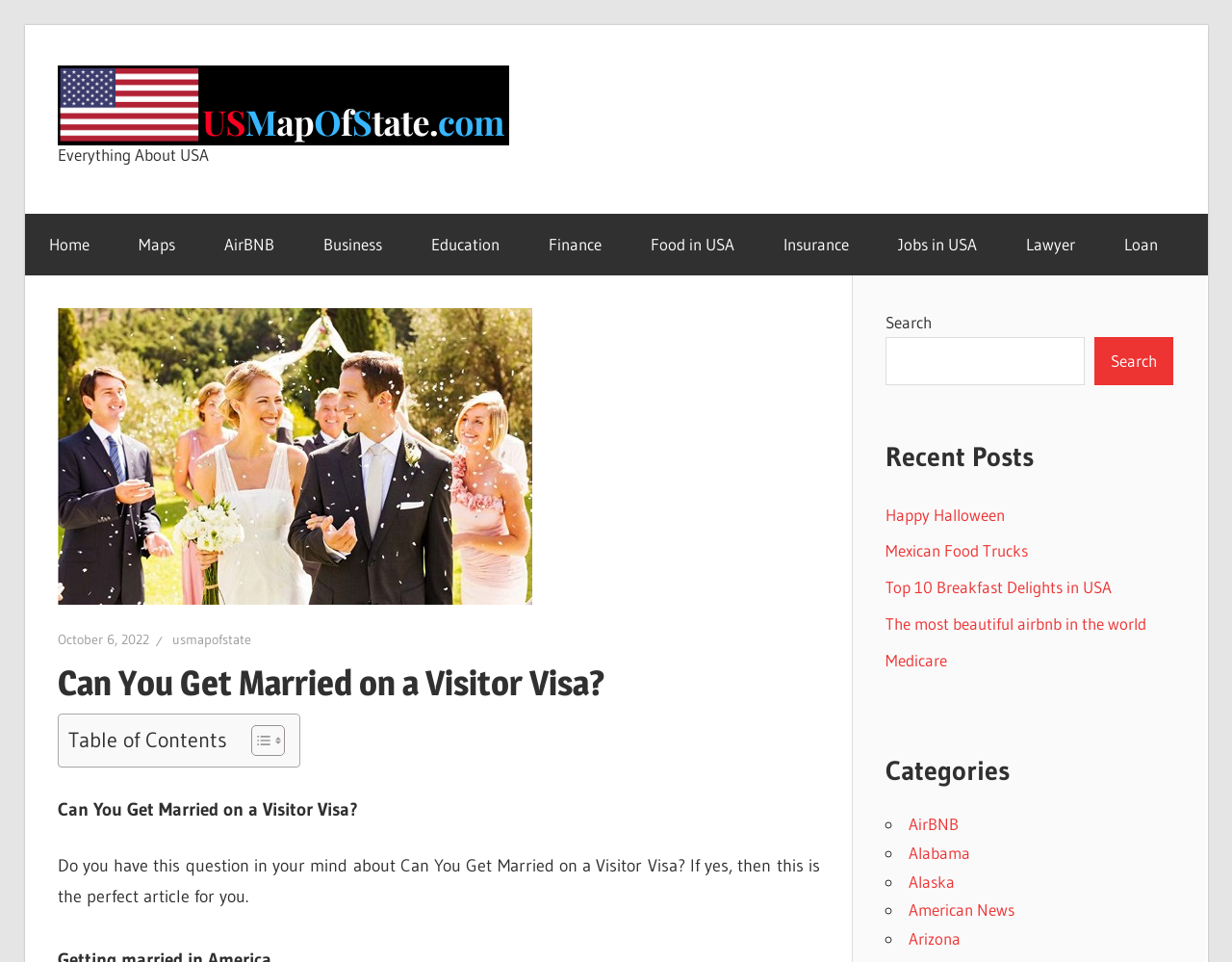Please indicate the bounding box coordinates for the clickable area to complete the following task: "Create a free blog". The coordinates should be specified as four float numbers between 0 and 1, i.e., [left, top, right, bottom].

None